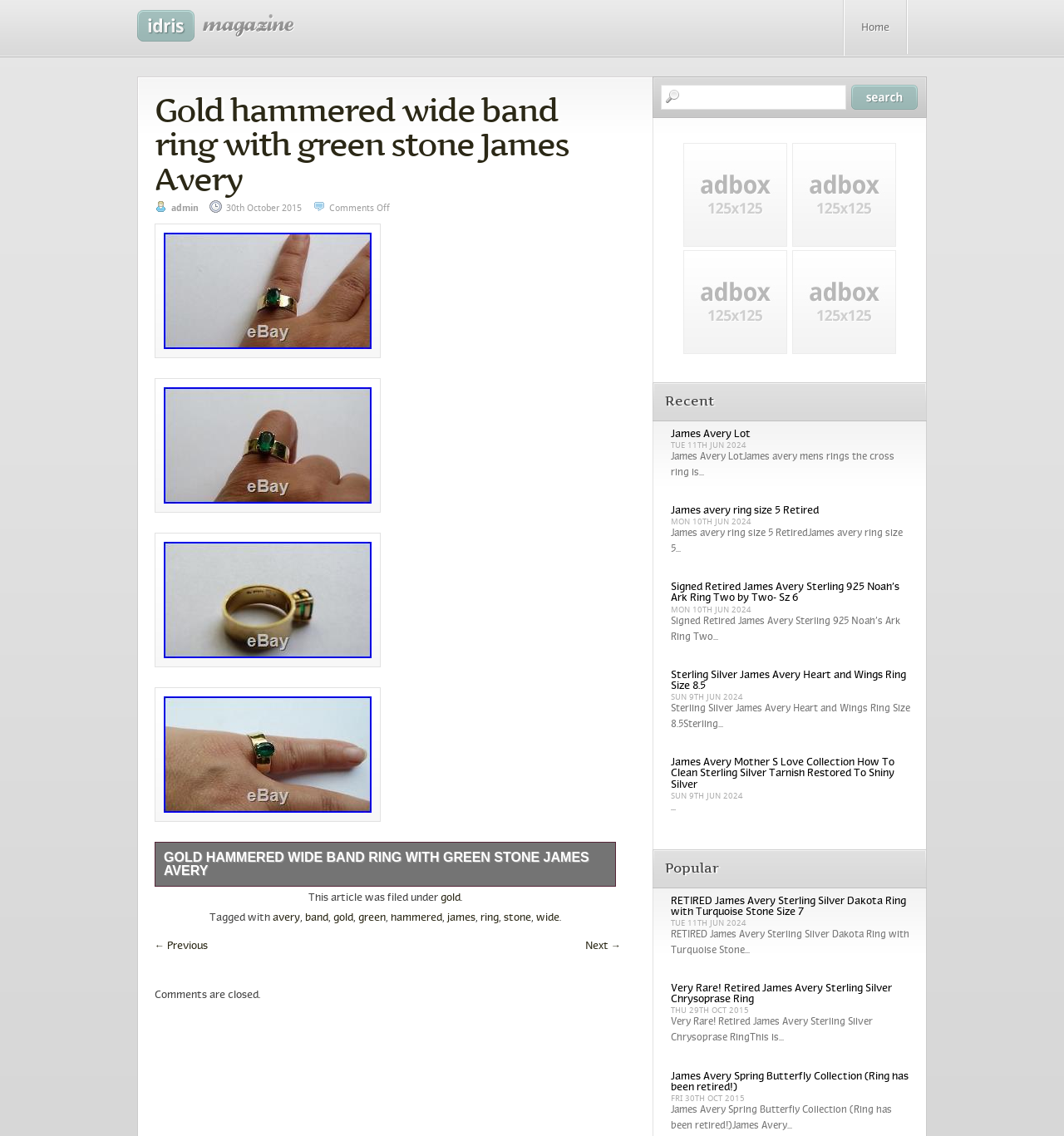Kindly determine the bounding box coordinates for the clickable area to achieve the given instruction: "Click on the 'James Avery Lot' link".

[0.63, 0.378, 0.705, 0.387]